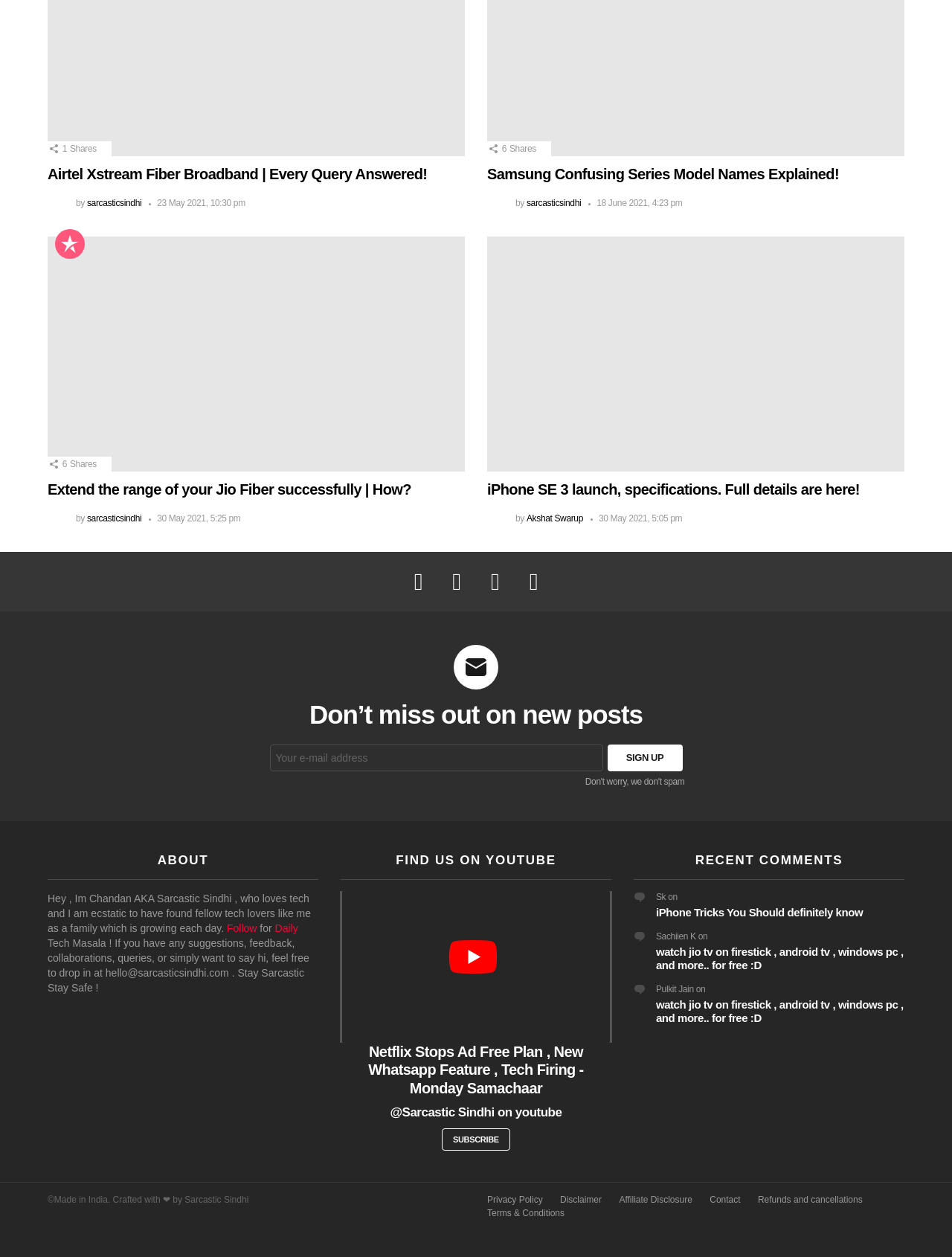Respond with a single word or phrase for the following question: 
What is the purpose of the textbox in the 'Don’t miss out on new posts' section?

Email address